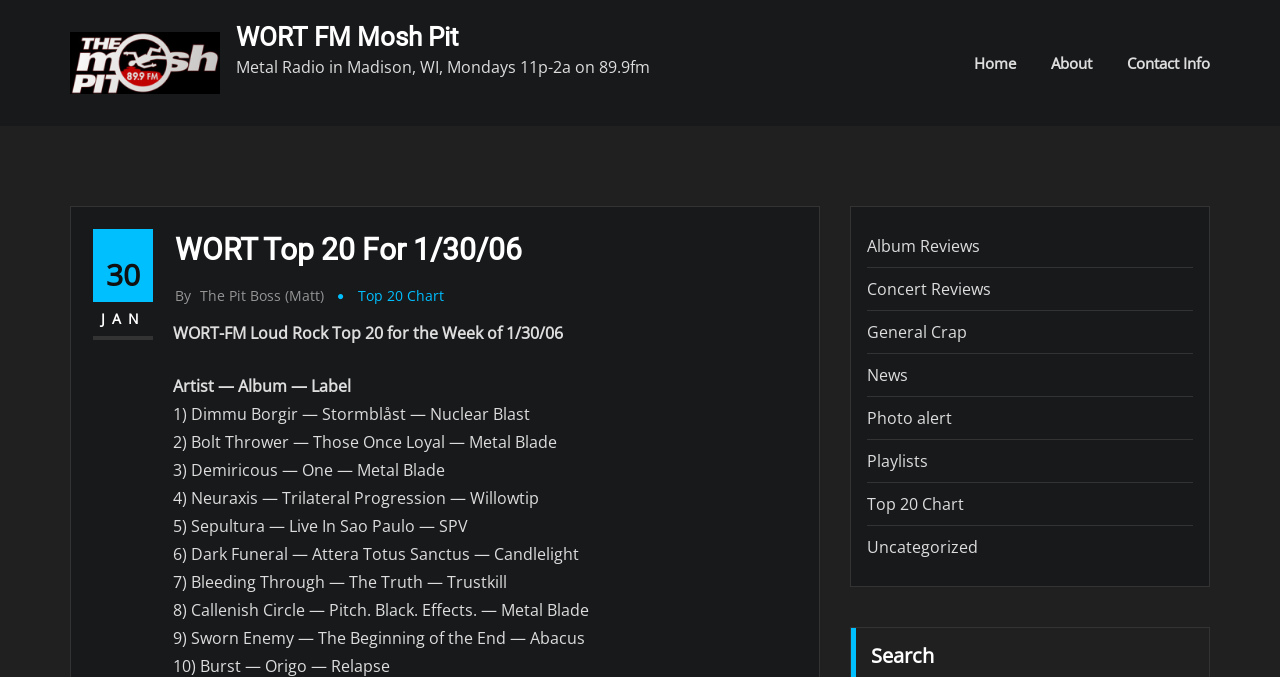Identify the bounding box of the UI element that matches this description: "by The Pit Boss (Matt)".

[0.137, 0.42, 0.253, 0.456]